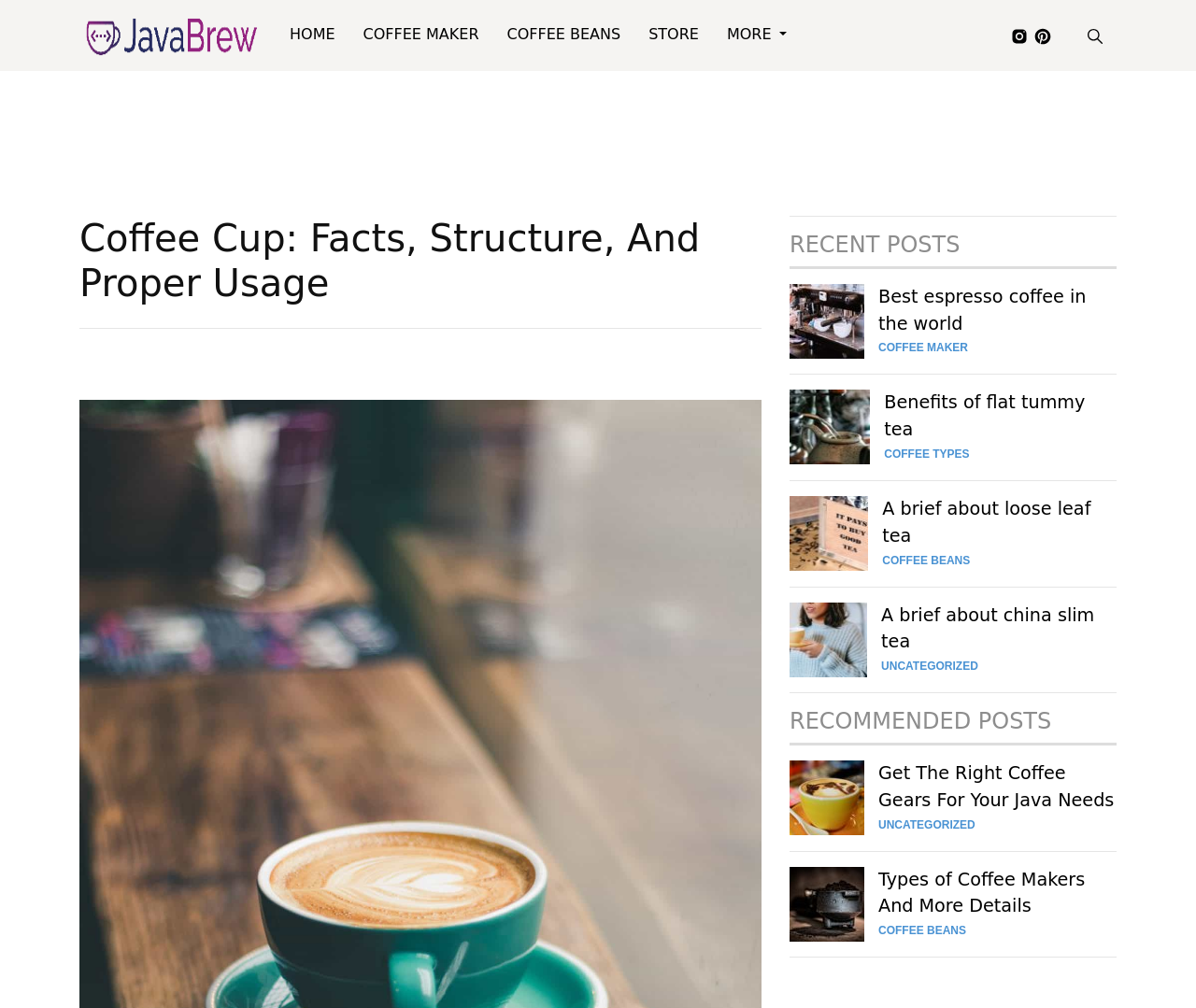How many recent posts are displayed on this webpage?
Give a comprehensive and detailed explanation for the question.

By examining the webpage structure, I can see that there are four recent posts displayed, each with an image and a link, separated by horizontal separators.